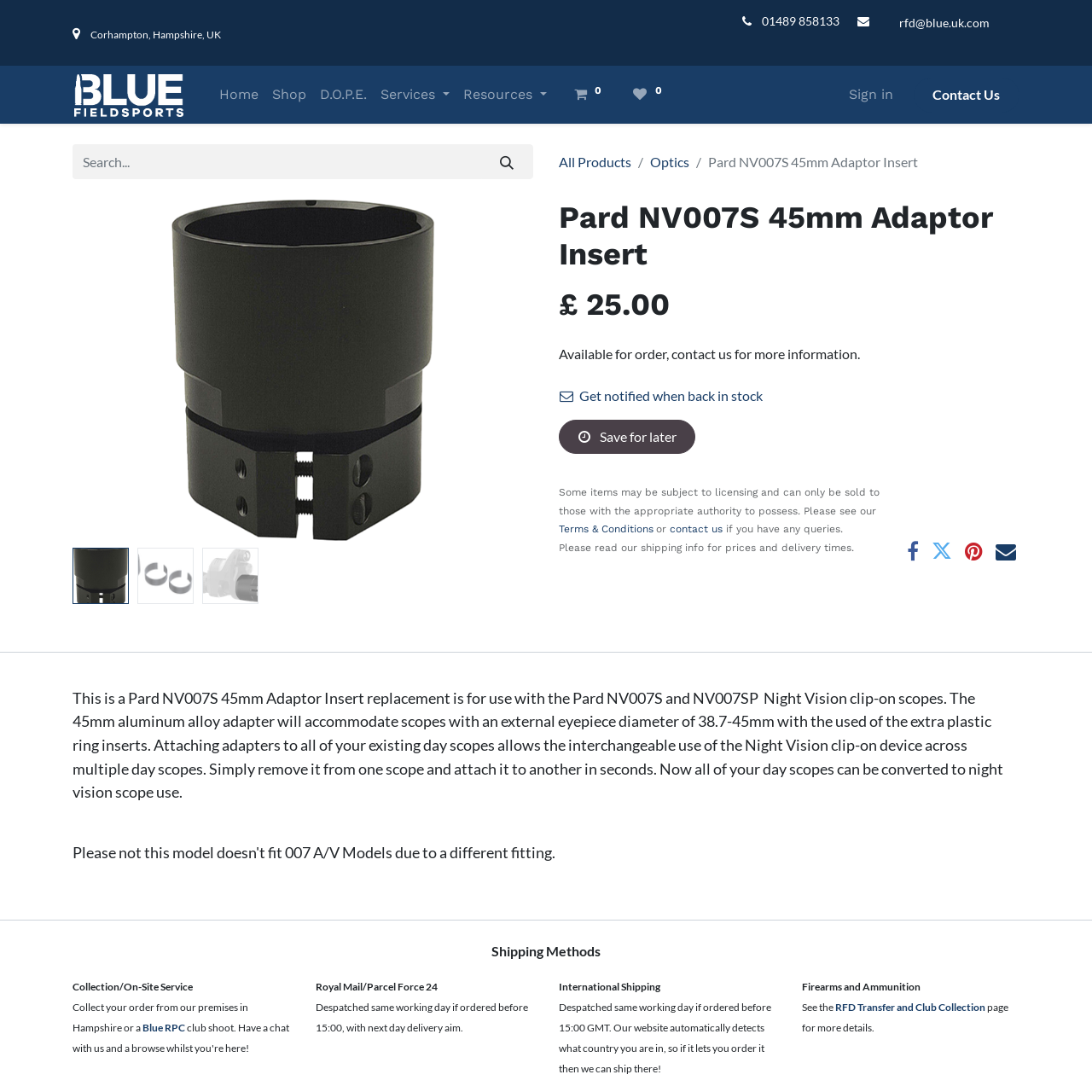Identify the bounding box coordinates of the specific part of the webpage to click to complete this instruction: "Contact us for more information".

[0.613, 0.479, 0.662, 0.49]